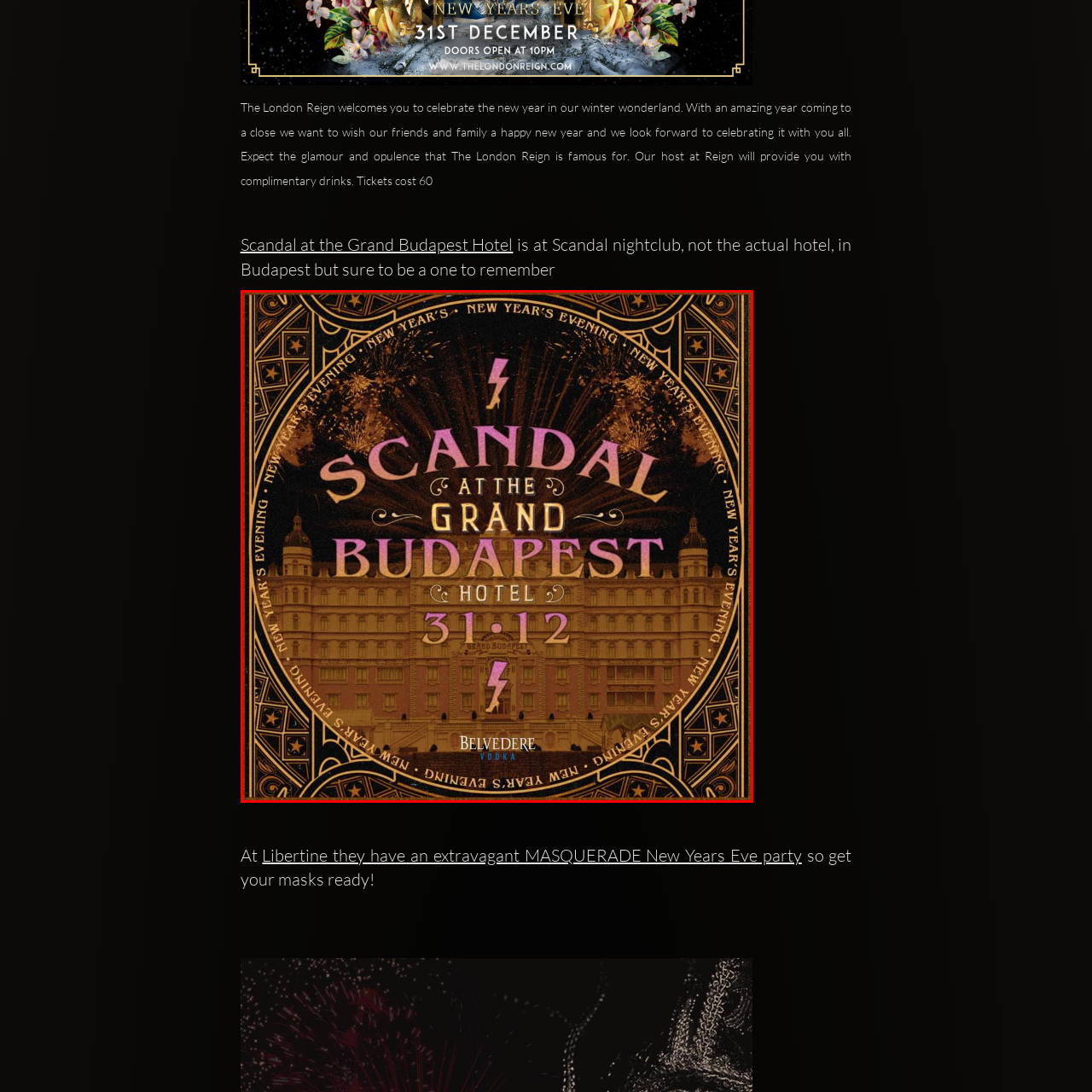What brand of vodka is being promoted?
Inspect the image enclosed by the red bounding box and respond with as much detail as possible.

The inclusion of 'Belvedere Vodka' at the bottom of the image hints at special drink offerings, enticing guests to join in the festivities at this unique venue, which suggests that Belvedere Vodka is being promoted as part of the event.